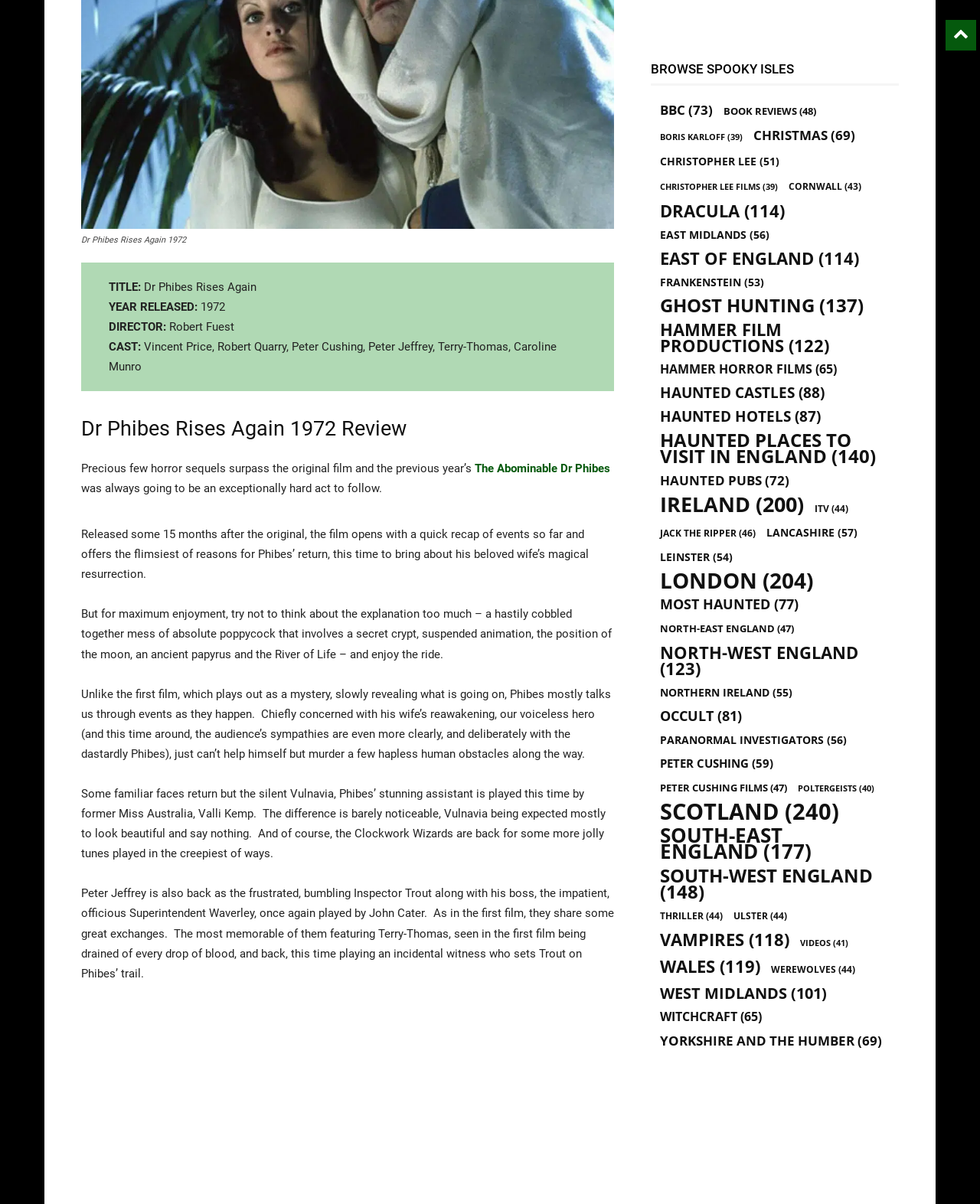Please specify the bounding box coordinates of the region to click in order to perform the following instruction: "Read book reviews".

[0.738, 0.086, 0.833, 0.099]